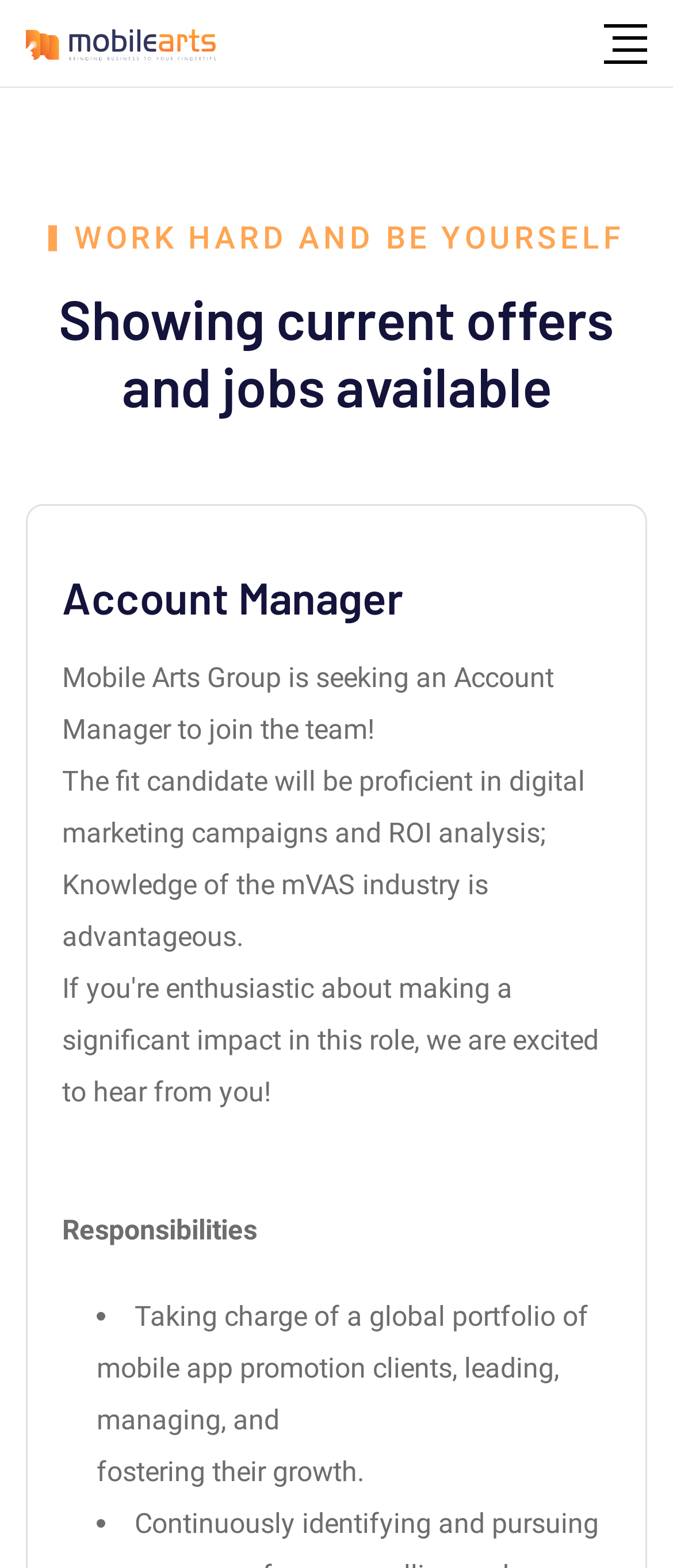Answer the following in one word or a short phrase: 
What is the company's motto?

WORK HARD AND BE YOURSELF